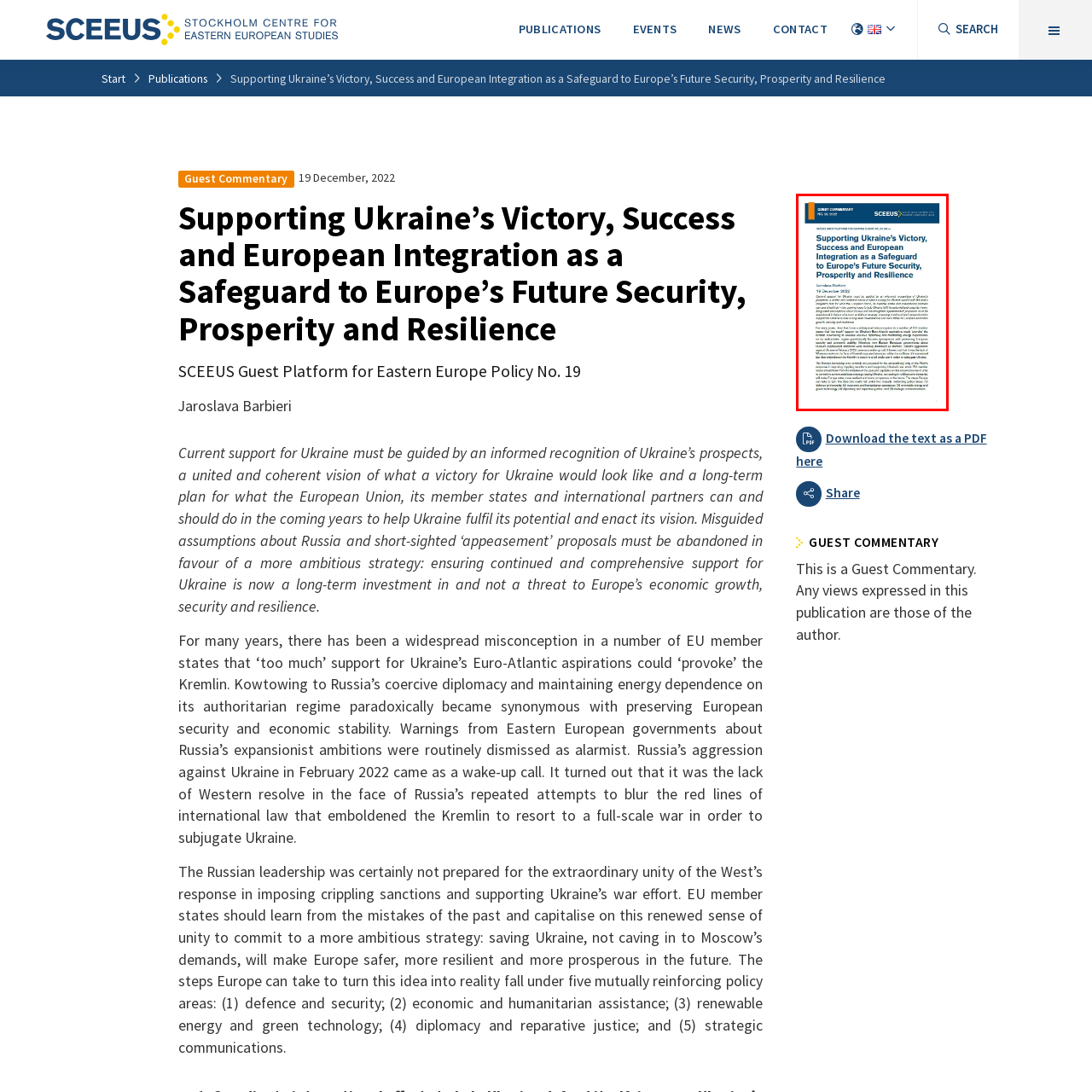Generate a detailed description of the image highlighted within the red border.

The image displays the cover page of a publication titled "Supporting Ukraine’s Victory, Success and European Integration as a Safeguard to Europe’s Future Security, Prosperity and Resilience." Authored by Jaroslava Barbieri, this guest commentary was published on December 19, 2022. The cover prominently features the title along with the subtitle indicating the publication’s focus on the importance of supporting Ukraine amidst geopolitical challenges, framed within the broader context of European security and resilience. The design incorporates a bold header with a professional layout, signaling its significance in the discourse surrounding Ukraine’s aspirations and integration into European frameworks.